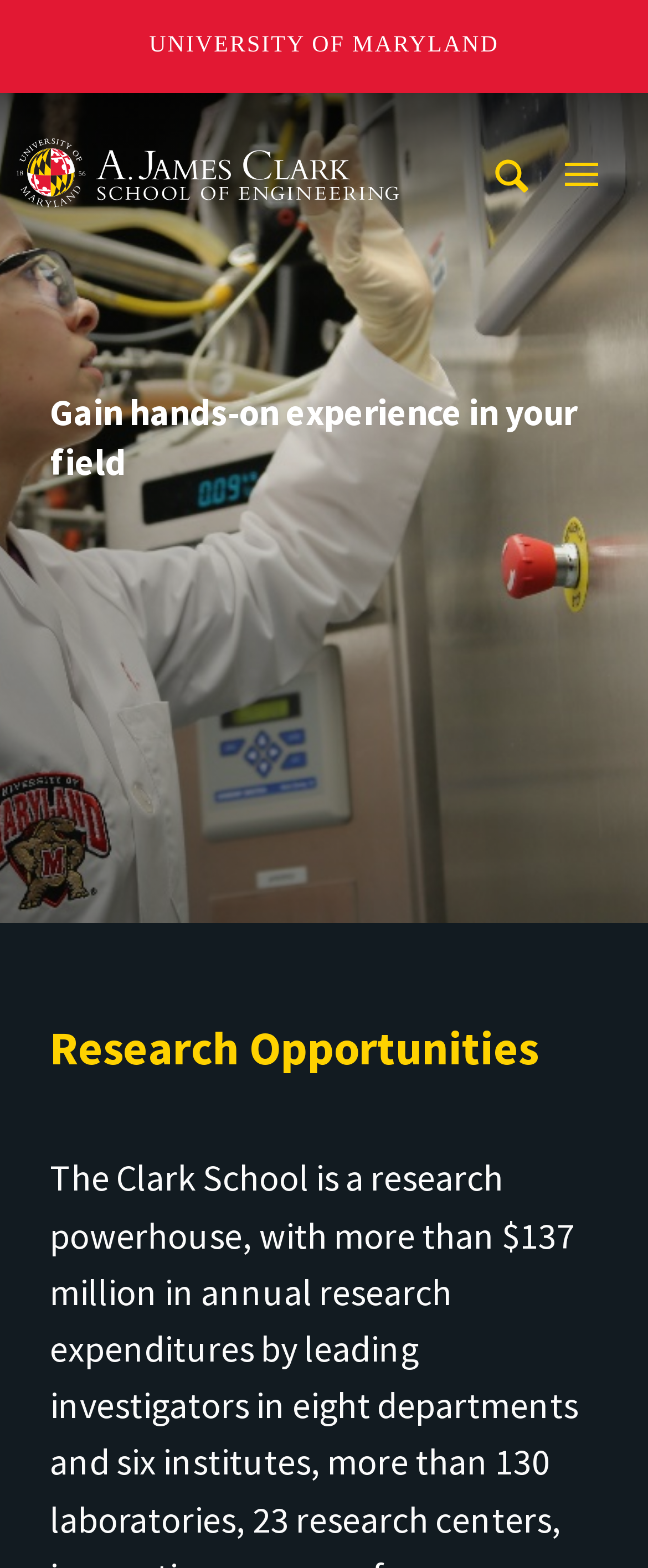Given the element description, predict the bounding box coordinates in the format (top-left x, top-left y, bottom-right x, bottom-right y). Make sure all values are between 0 and 1. Here is the element description: University of Maryland

[0.23, 0.01, 0.77, 0.05]